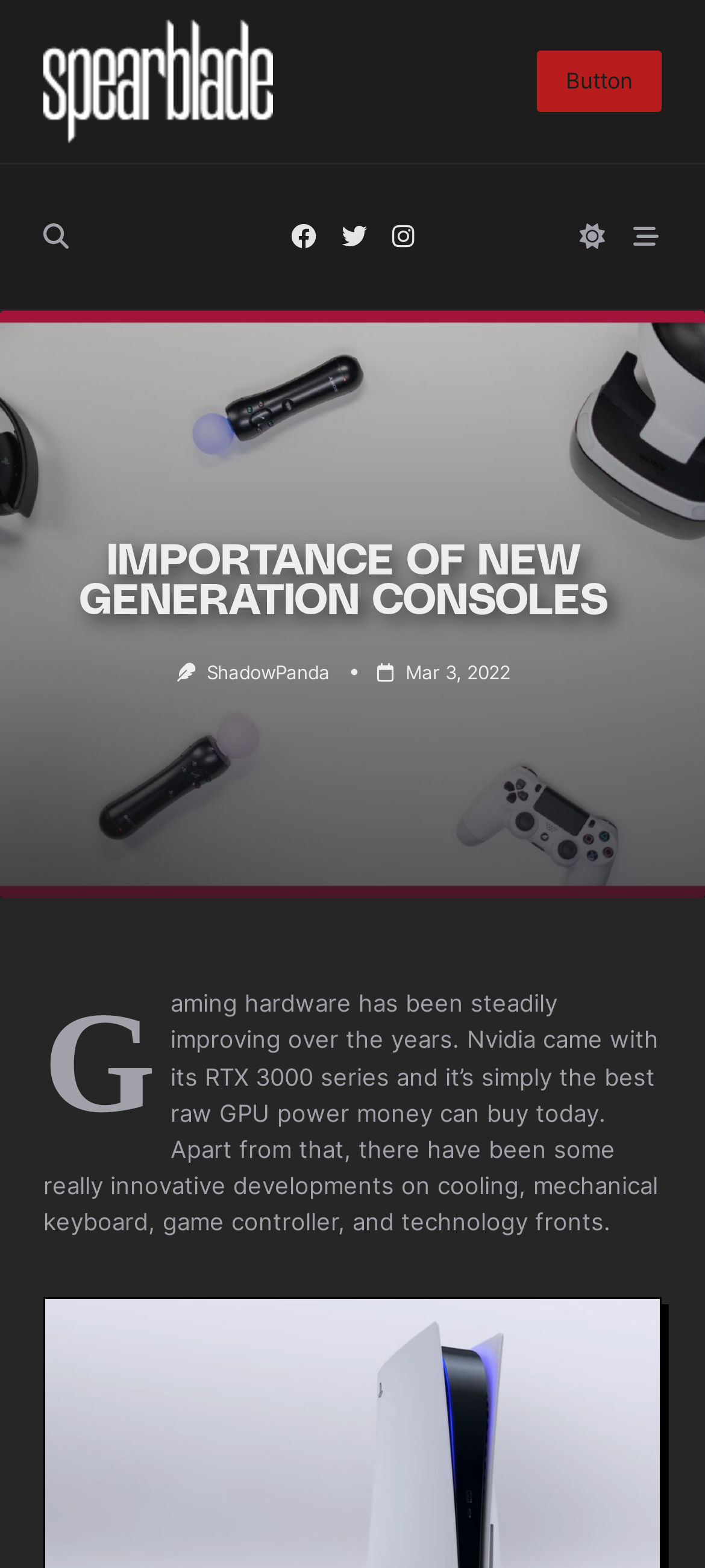What is the main title displayed on this webpage?

IMPORTANCE OF NEW GENERATION CONSOLES